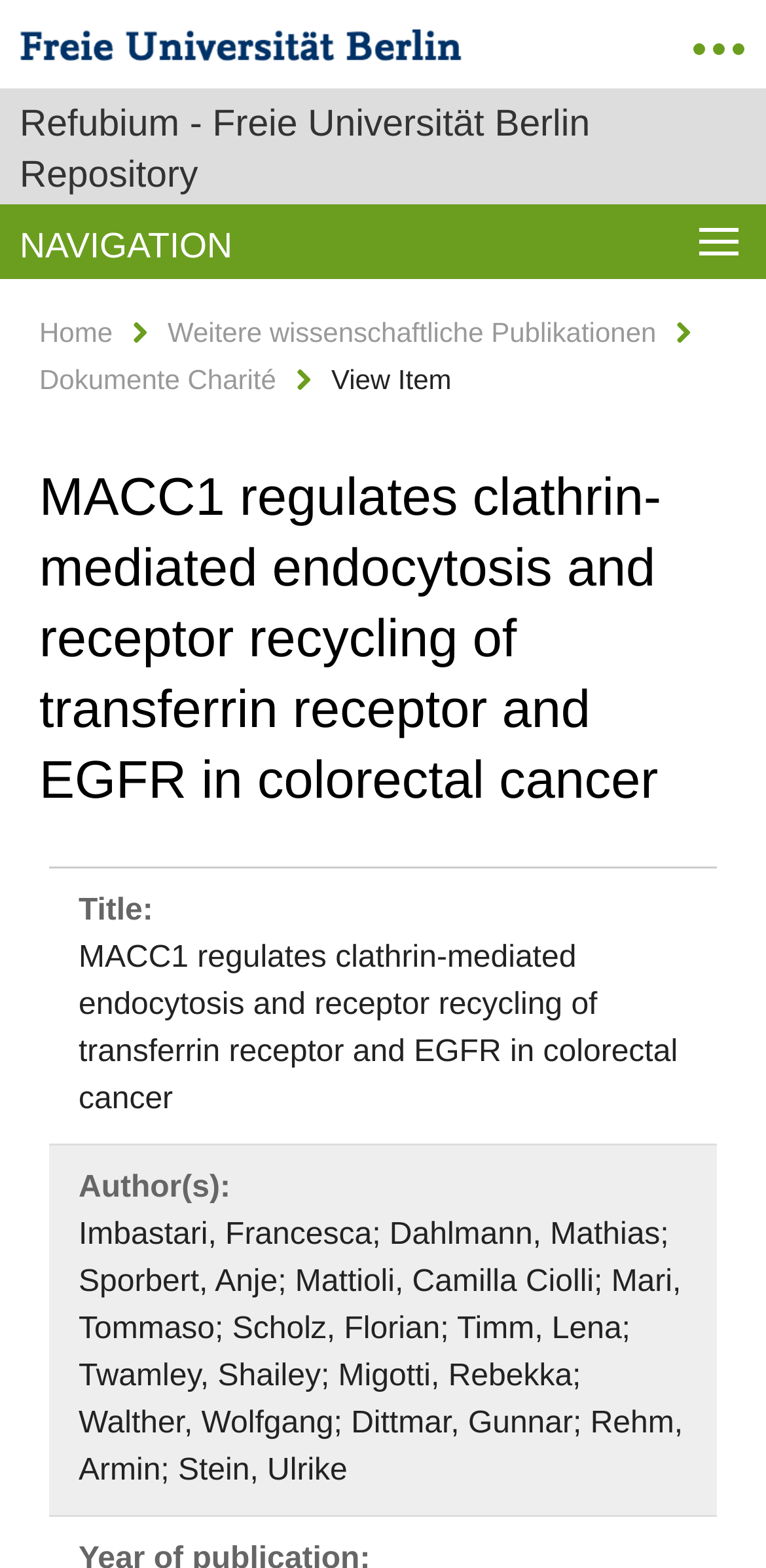How many navigation links are there?
Using the image as a reference, answer the question in detail.

I counted the number of links under the 'NAVIGATION' heading, which are 'Home', 'Weitere wissenschaftliche Publikationen', and 'Dokumente Charité'. Therefore, there are 3 navigation links.